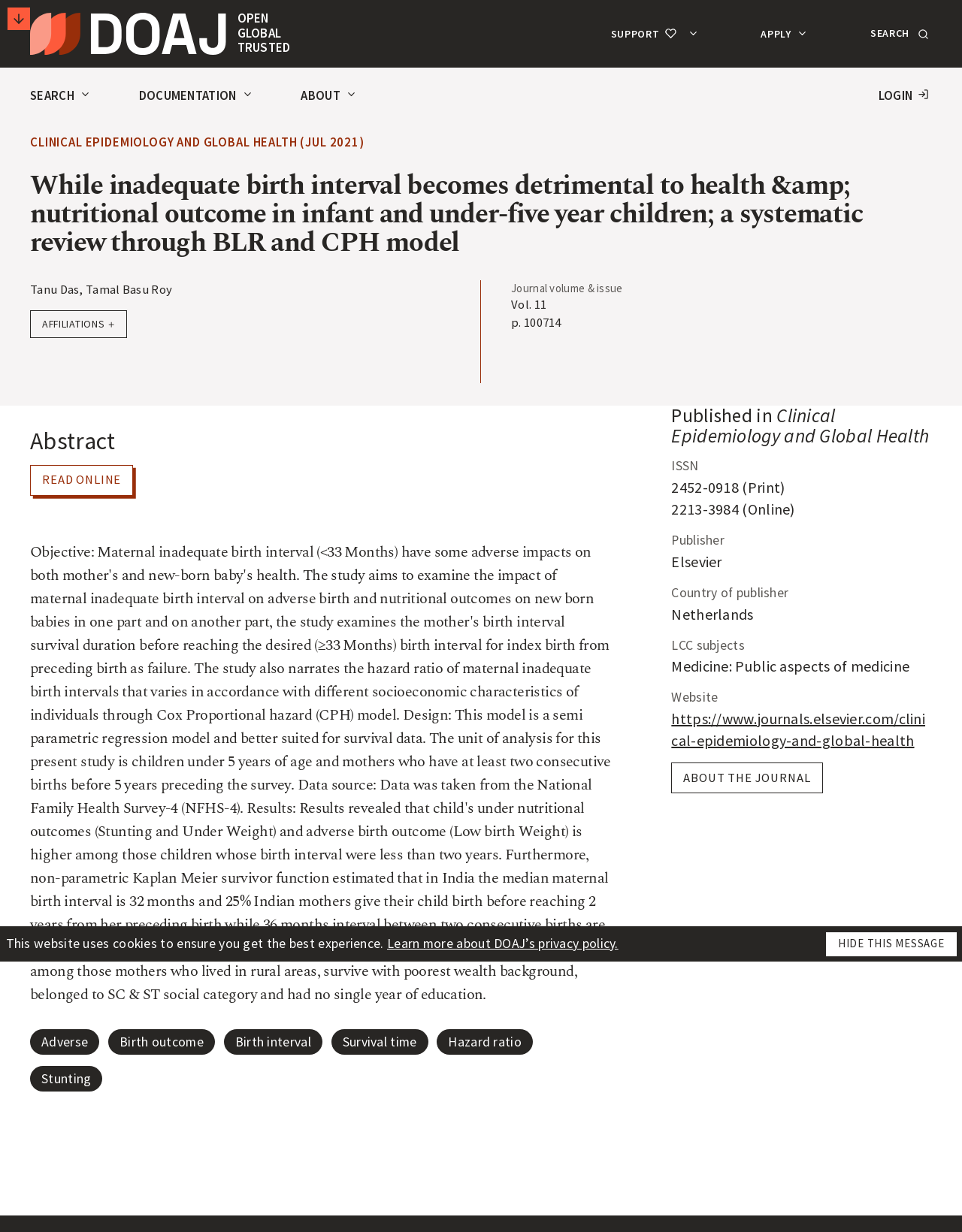Indicate the bounding box coordinates of the clickable region to achieve the following instruction: "Search for a journal."

[0.899, 0.023, 0.969, 0.032]